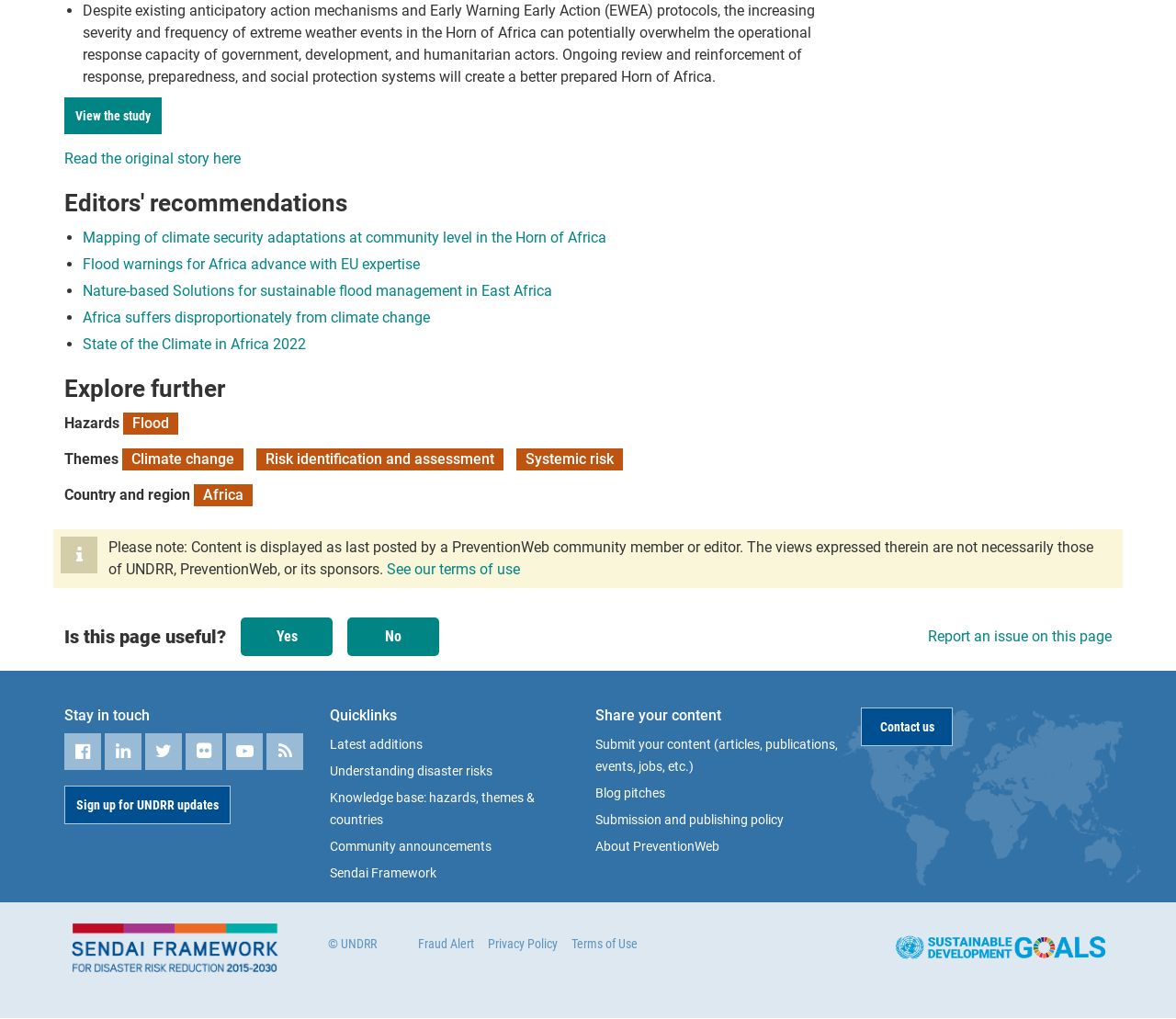Look at the image and give a detailed response to the following question: What is the 'Quicklinks' section for?

The 'Quicklinks' section contains links to related resources such as 'Latest additions', 'Understanding disaster risks', and 'Knowledge base: hazards, themes & countries', which suggests that its purpose is to provide quick access to these resources for users who are interested in the topic of climate change and disaster risks.